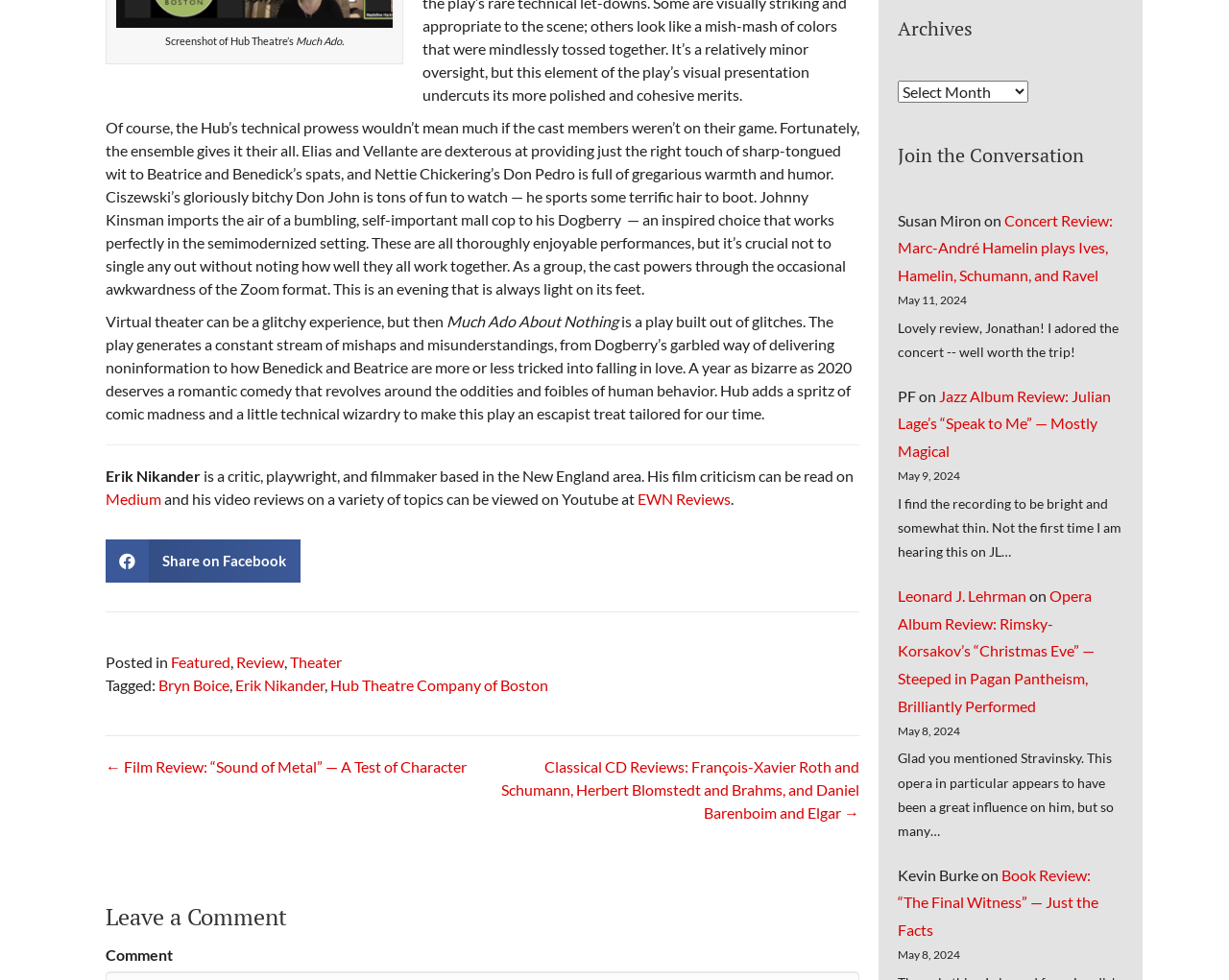Give a short answer using one word or phrase for the question:
How many comments are there on the review?

4